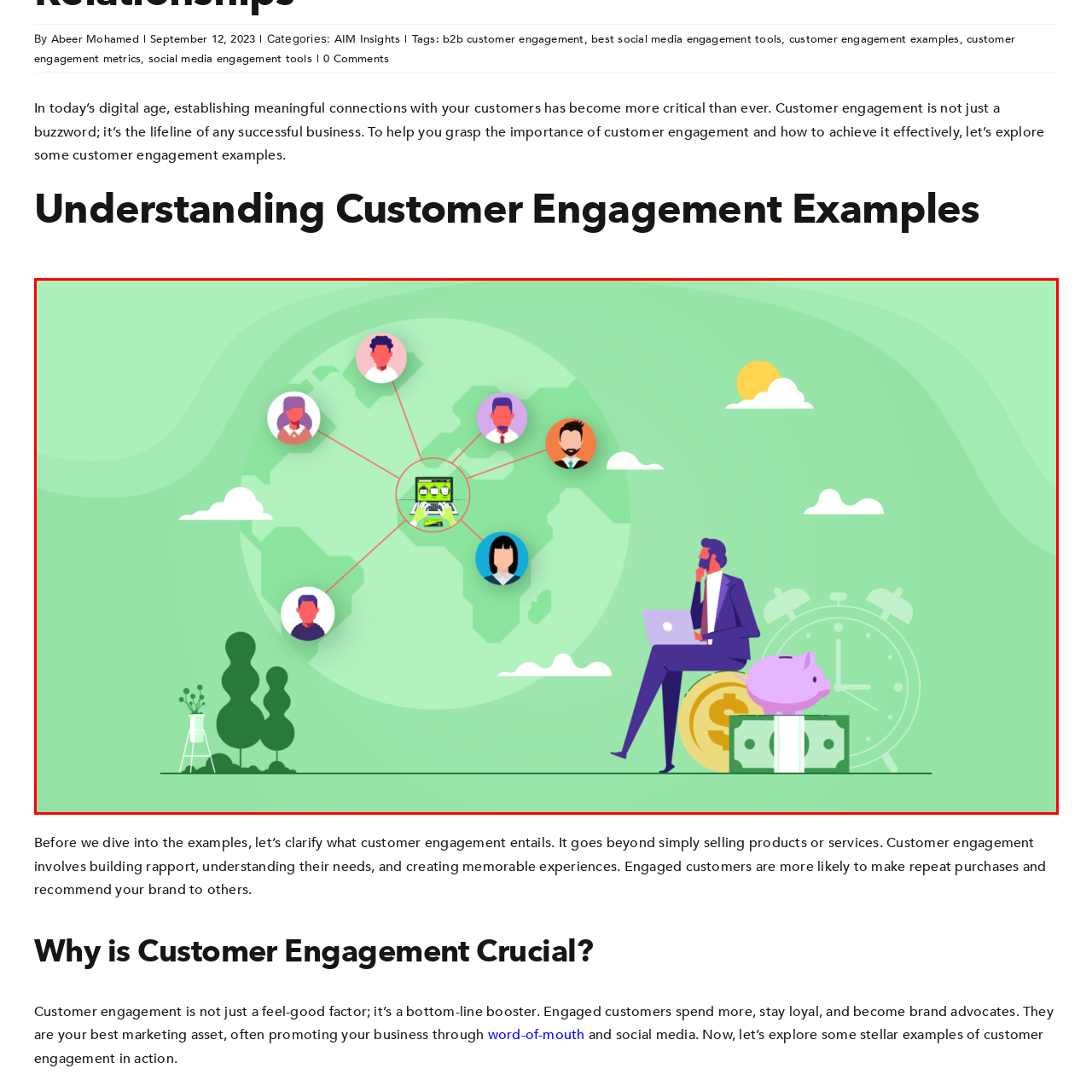Detail the features and components of the image inside the red outline.

This image visually conveys the concept of customer engagement in a modern digital landscape. At the center, a stylized character representing a digital platform is surrounded by diverse figures, symbolizing customers from various global locations, denoted by their distinctive features and styles. The individual seated with a laptop suggests the active role of businesses in connecting with their clientele. Flanking this character are elements of financial growth, illustrated by stacks of coins and a piggy bank, emphasizing the economic impact of effective customer engagement. The bright green background and soft clouds add a refreshing vibe, symbolizing growth and possibility in this interconnected world.